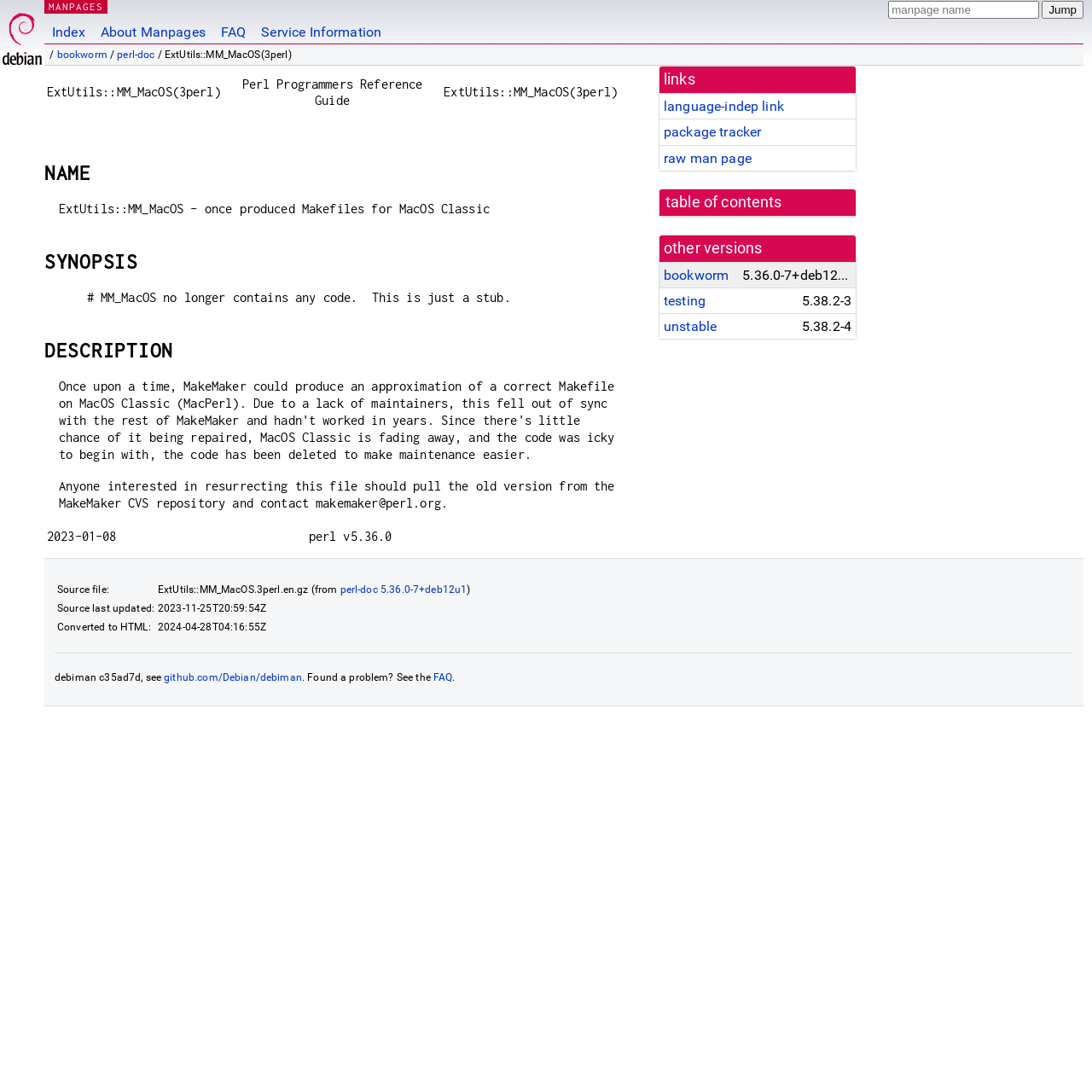Find the bounding box coordinates of the clickable element required to execute the following instruction: "View the 'bookworm' version". Provide the coordinates as four float numbers between 0 and 1, i.e., [left, top, right, bottom].

[0.608, 0.244, 0.667, 0.259]